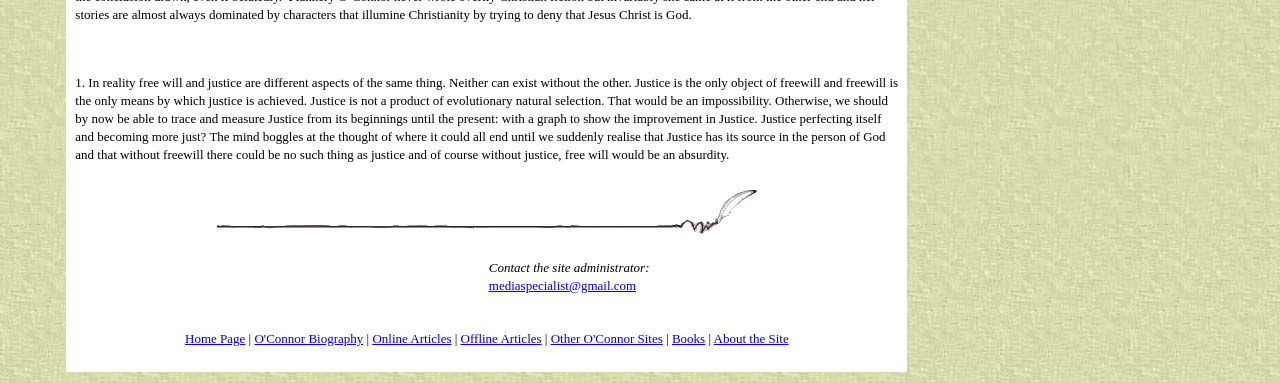Show the bounding box coordinates of the element that should be clicked to complete the task: "Go to Home Page".

[0.145, 0.863, 0.192, 0.902]